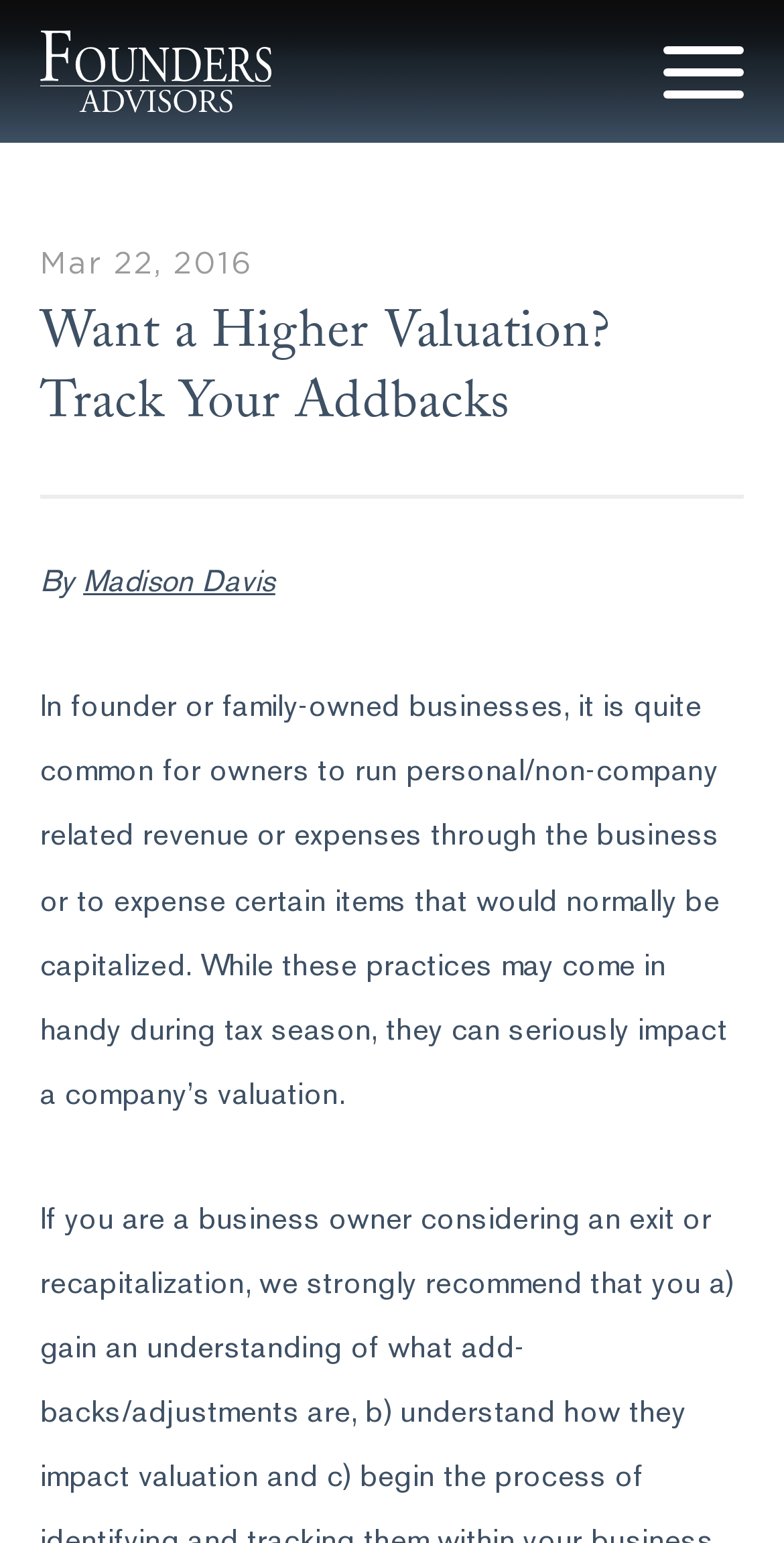Using the provided description Madison Davis, find the bounding box coordinates for the UI element. Provide the coordinates in (top-left x, top-left y, bottom-right x, bottom-right y) format, ensuring all values are between 0 and 1.

[0.106, 0.365, 0.351, 0.389]